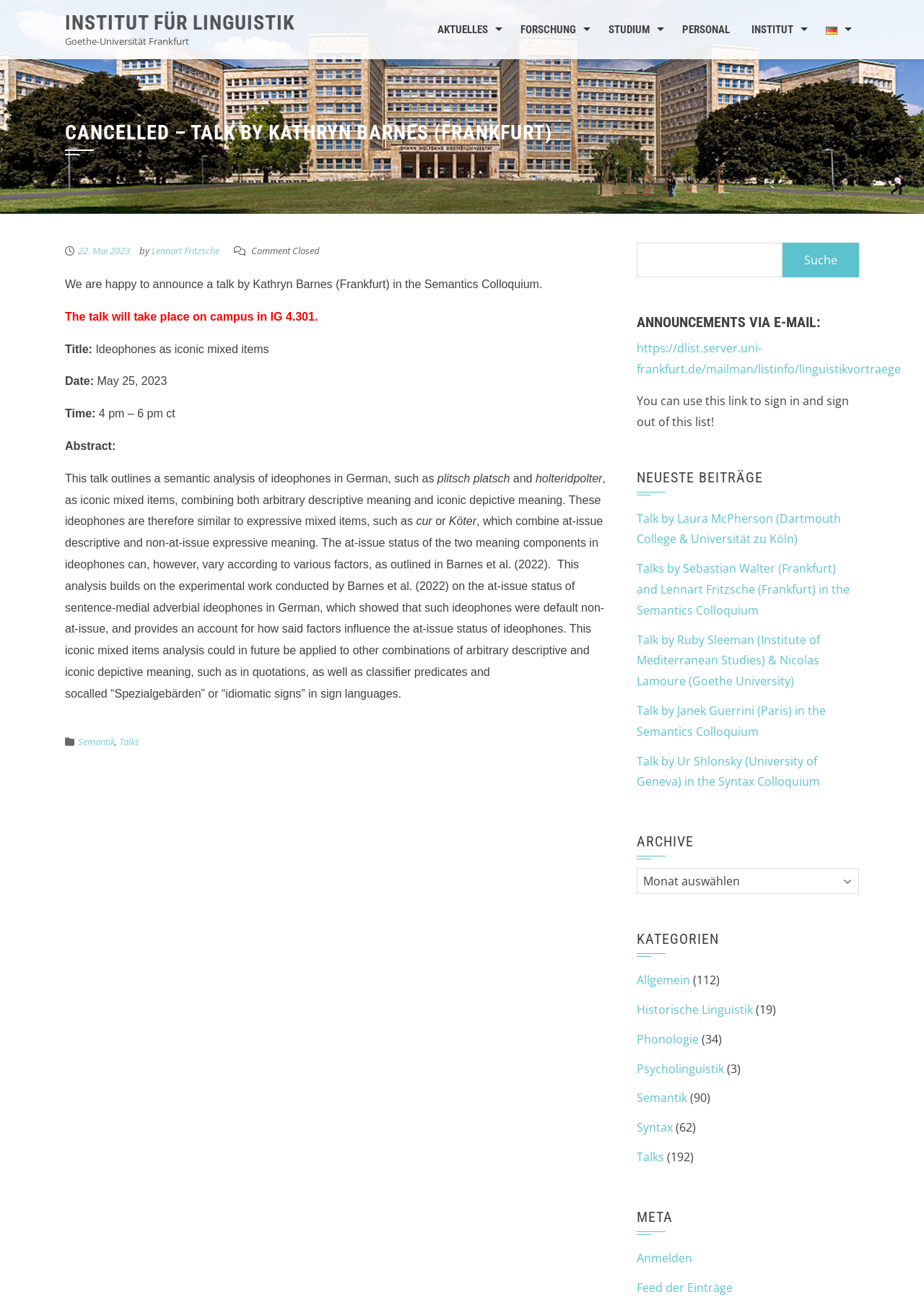Respond concisely with one word or phrase to the following query:
What is the date of the cancelled talk?

May 25, 2023